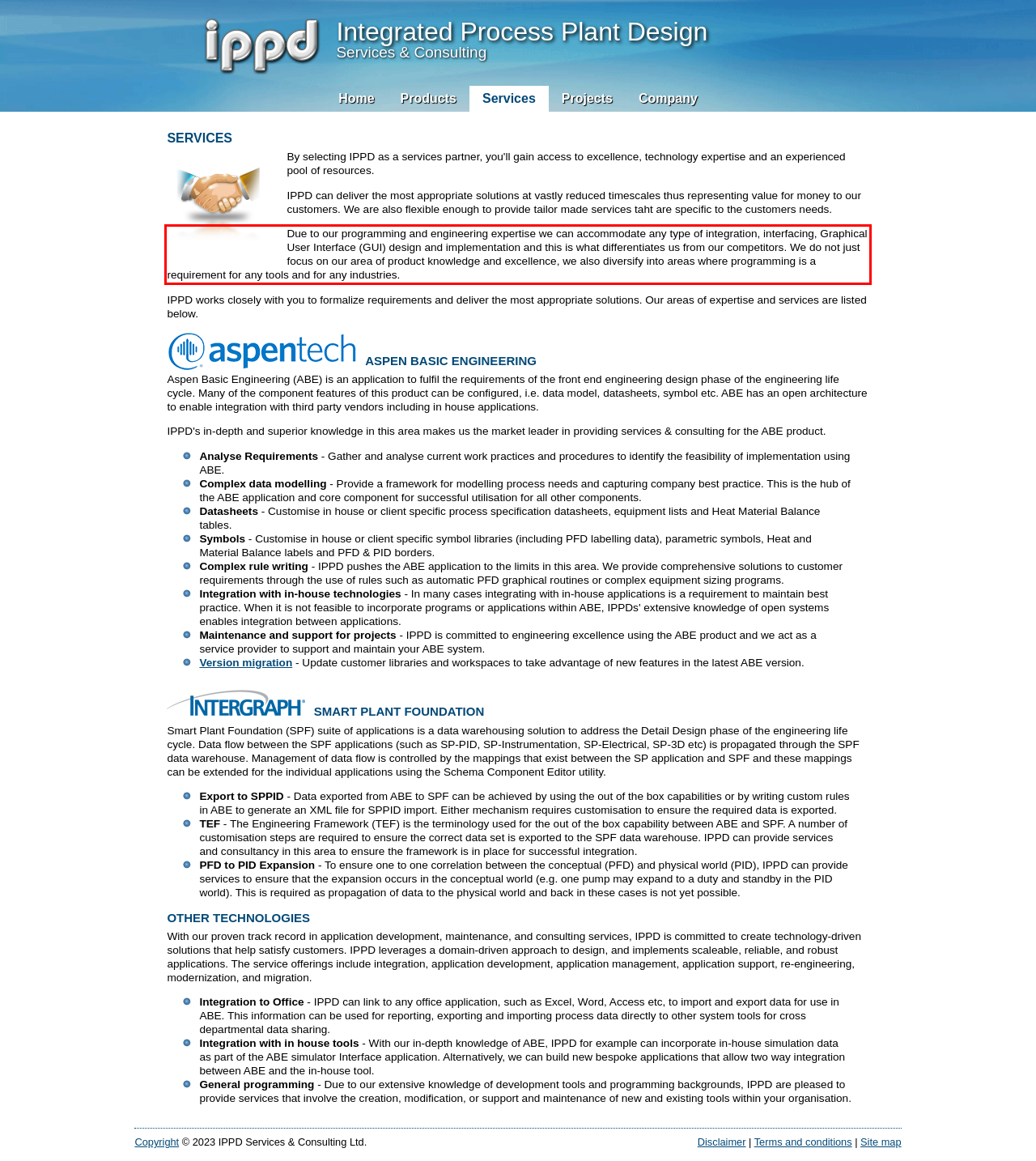Extract and provide the text found inside the red rectangle in the screenshot of the webpage.

Due to our programming and engineering expertise we can accommodate any type of integration, interfacing, Graphical User Interface (GUI) design and implementation and this is what differentiates us from our competitors. We do not just focus on our area of product knowledge and excellence, we also diversify into areas where programming is a requirement for any tools and for any industries.